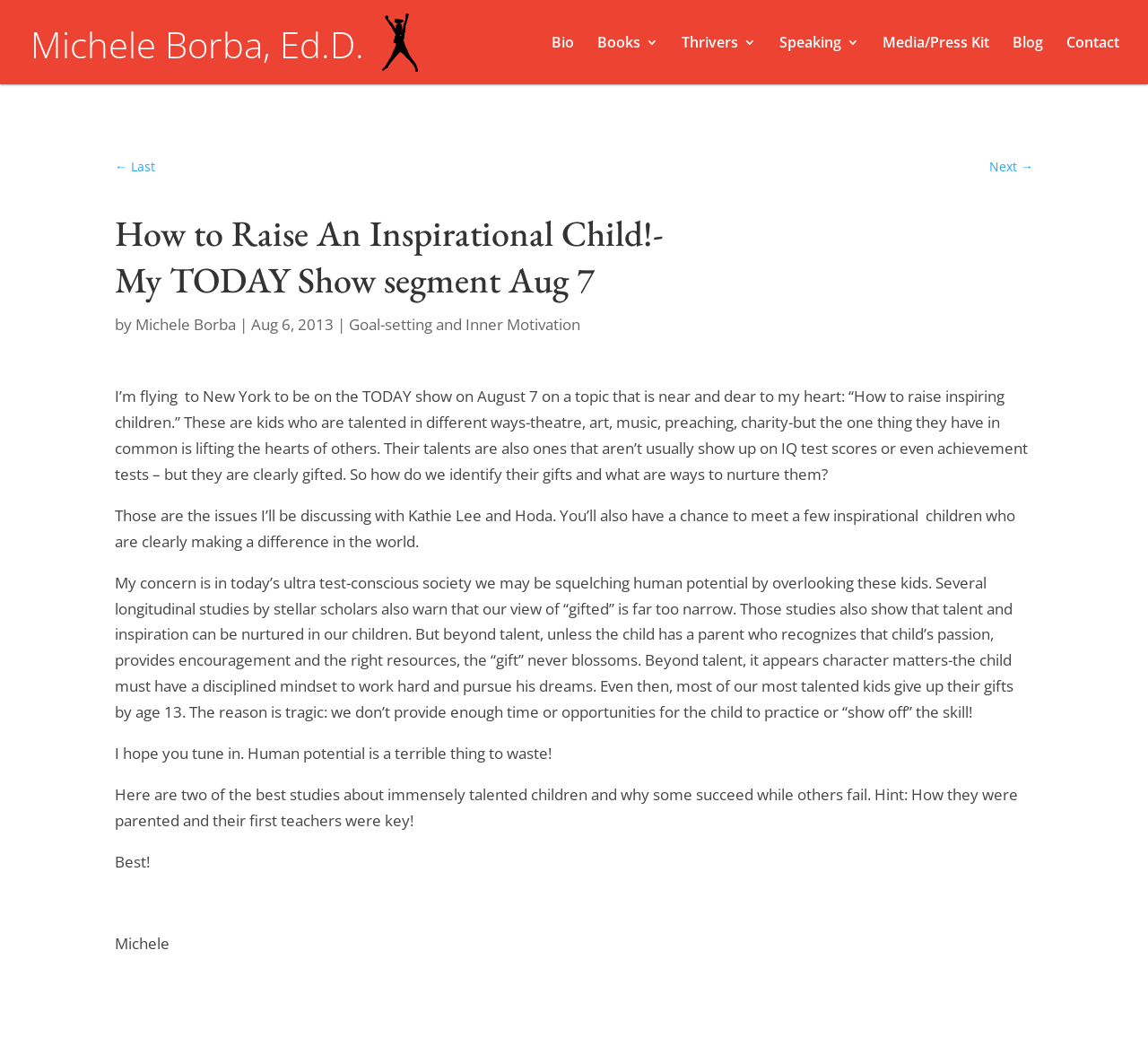Given the element description "Goal-setting and Inner Motivation" in the screenshot, predict the bounding box coordinates of that UI element.

[0.304, 0.298, 0.505, 0.317]